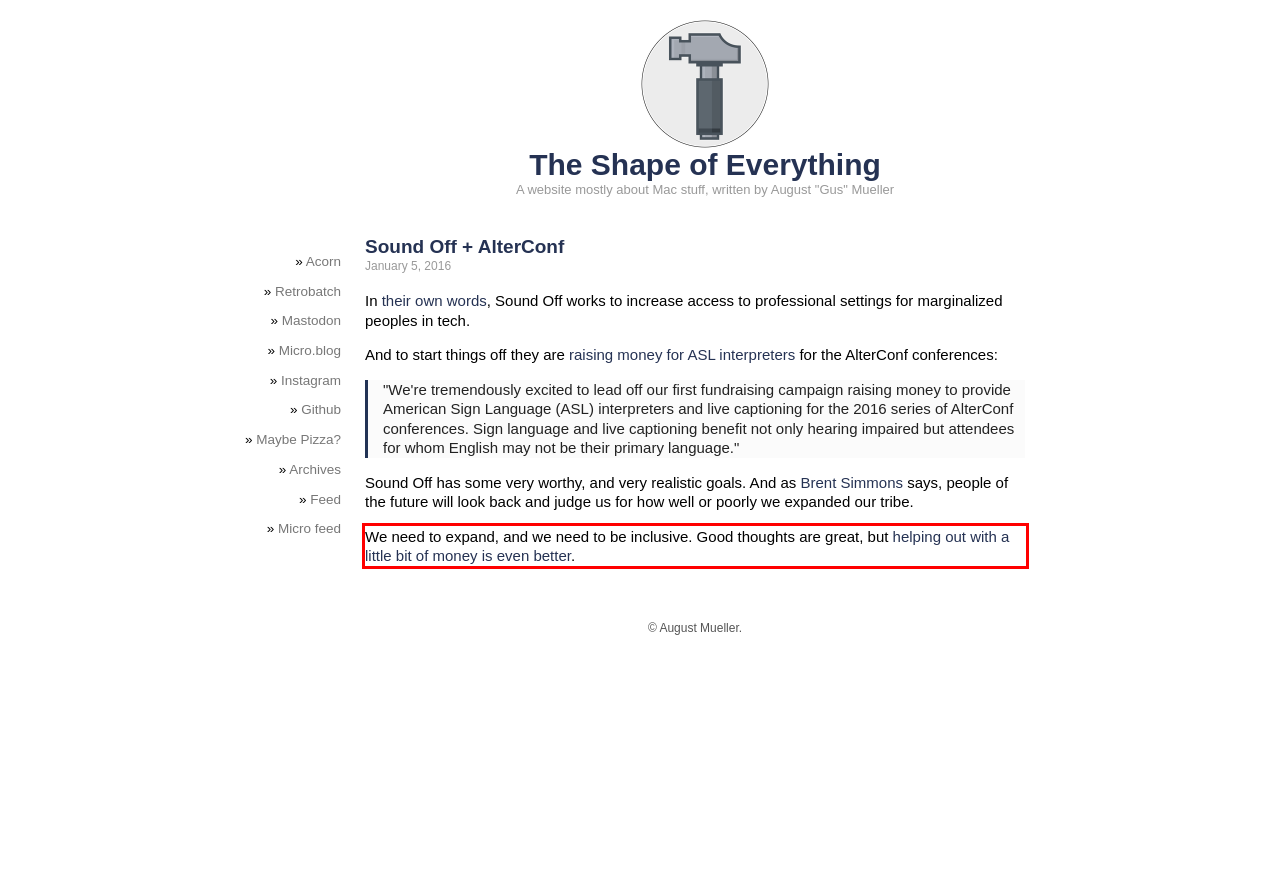Identify the text inside the red bounding box on the provided webpage screenshot by performing OCR.

We need to expand, and we need to be inclusive. Good thoughts are great, but helping out with a little bit of money is even better.